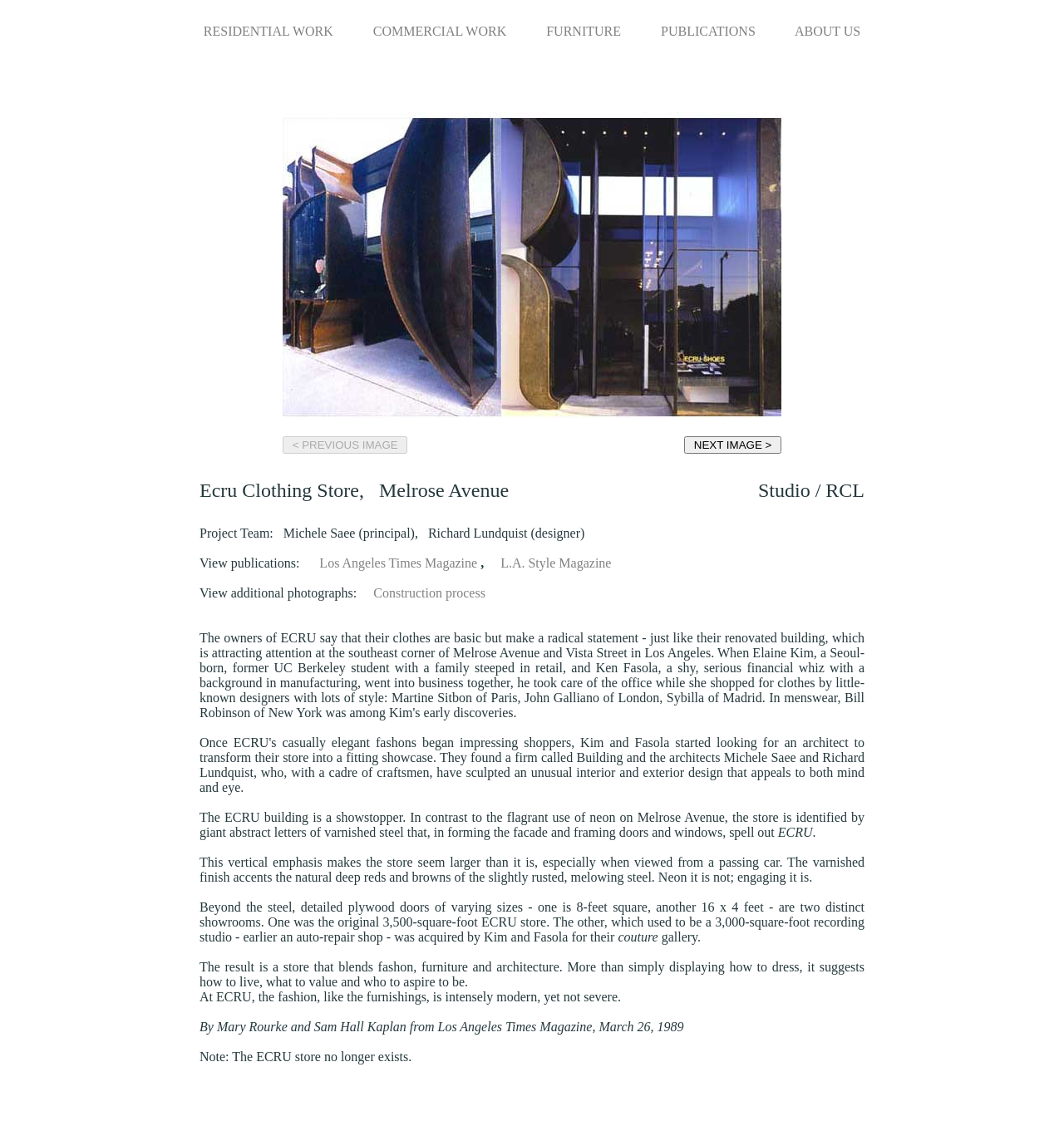Provide the bounding box coordinates for the specified HTML element described in this description: "PUBLICATIONS". The coordinates should be four float numbers ranging from 0 to 1, in the format [left, top, right, bottom].

[0.621, 0.021, 0.71, 0.034]